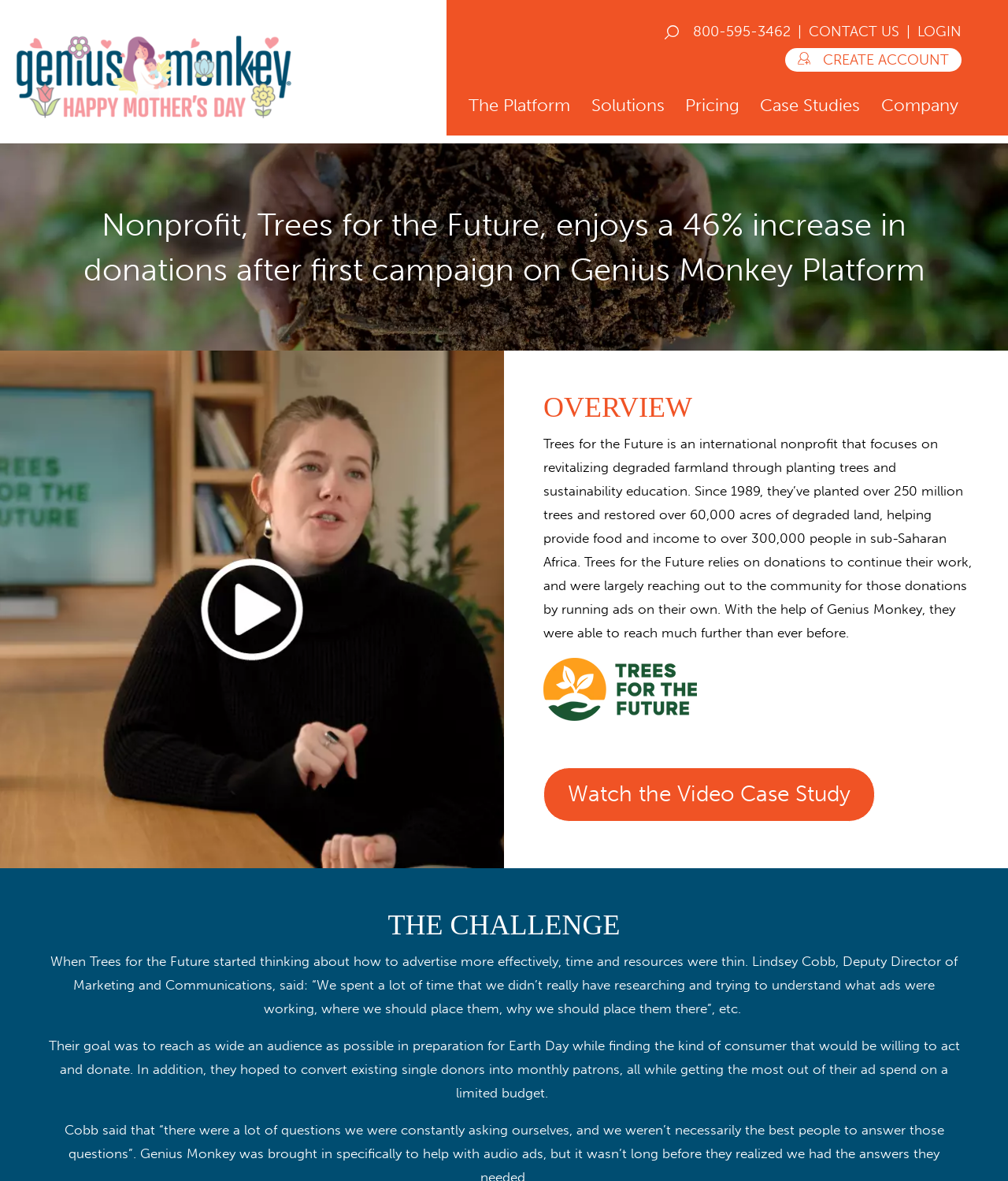Please identify the coordinates of the bounding box that should be clicked to fulfill this instruction: "visit Genius Monkey website".

[0.016, 0.091, 0.289, 0.105]